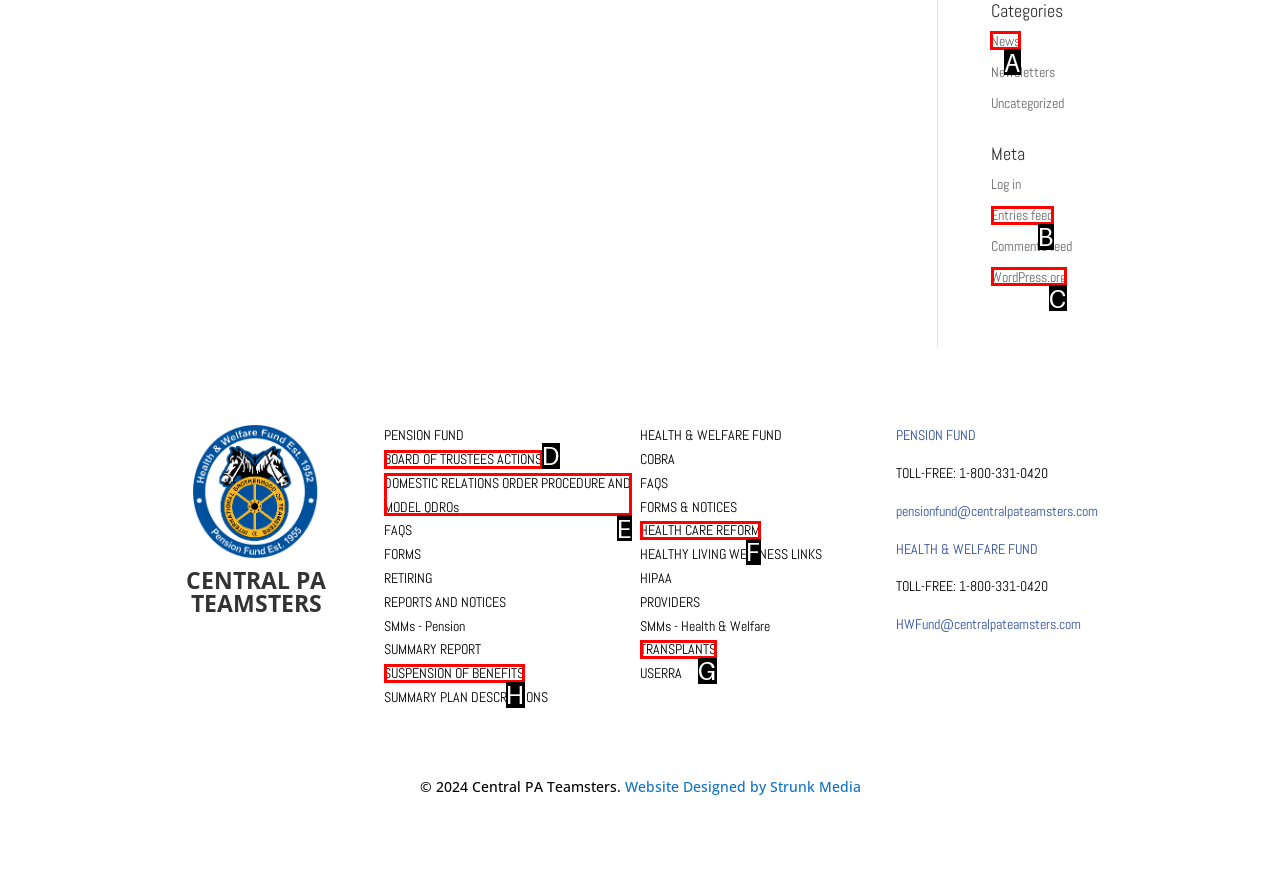Tell me which one HTML element I should click to complete the following task: Click on News Answer with the option's letter from the given choices directly.

A